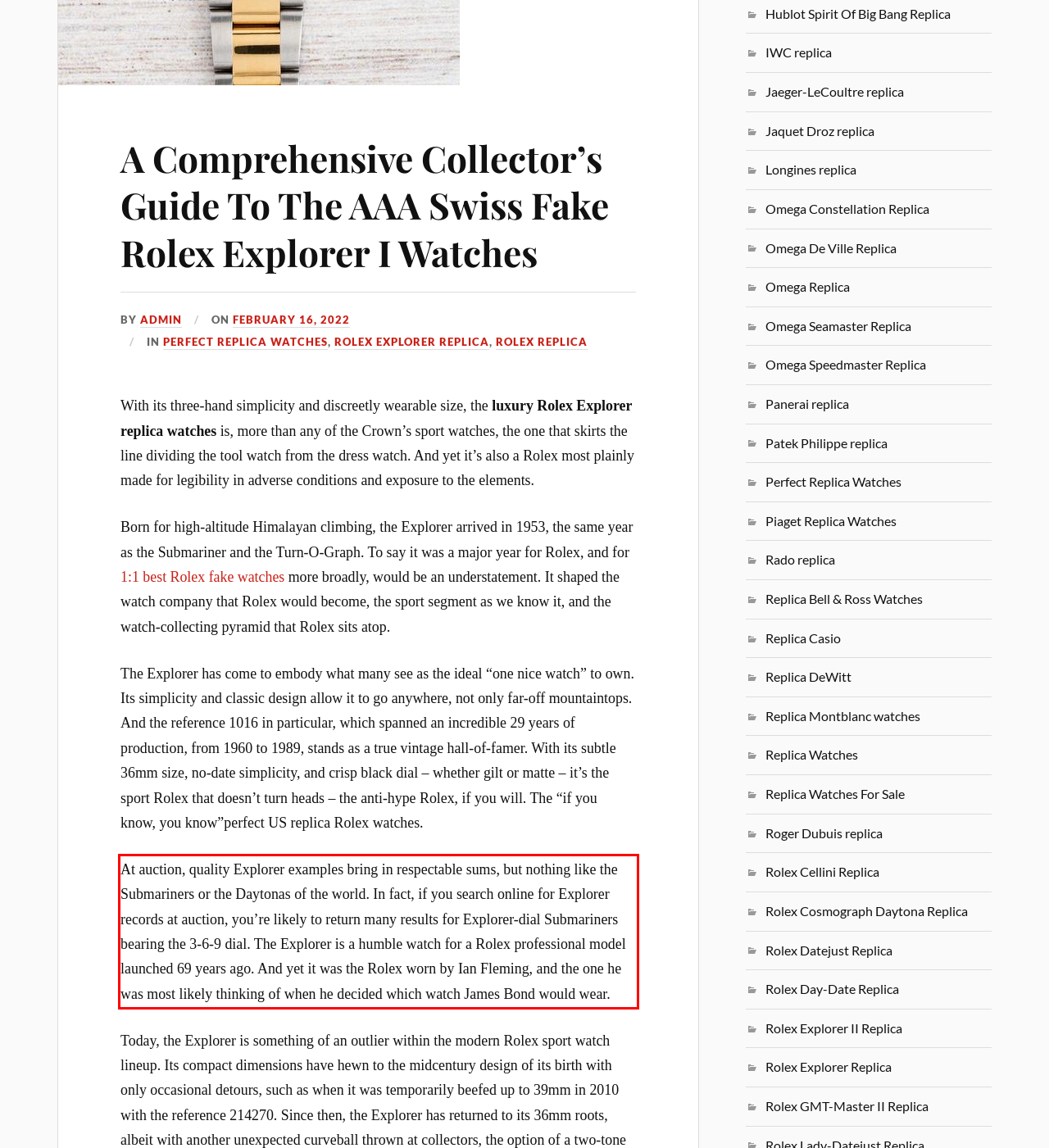Analyze the webpage screenshot and use OCR to recognize the text content in the red bounding box.

At auction, quality Explorer examples bring in respectable sums, but nothing like the Submariners or the Daytonas of the world. In fact, if you search online for Explorer records at auction, you’re likely to return many results for Explorer-dial Submariners bearing the 3-6-9 dial. The Explorer is a humble watch for a Rolex professional model launched 69 years ago. And yet it was the Rolex worn by Ian Fleming, and the one he was most likely thinking of when he decided which watch James Bond would wear.